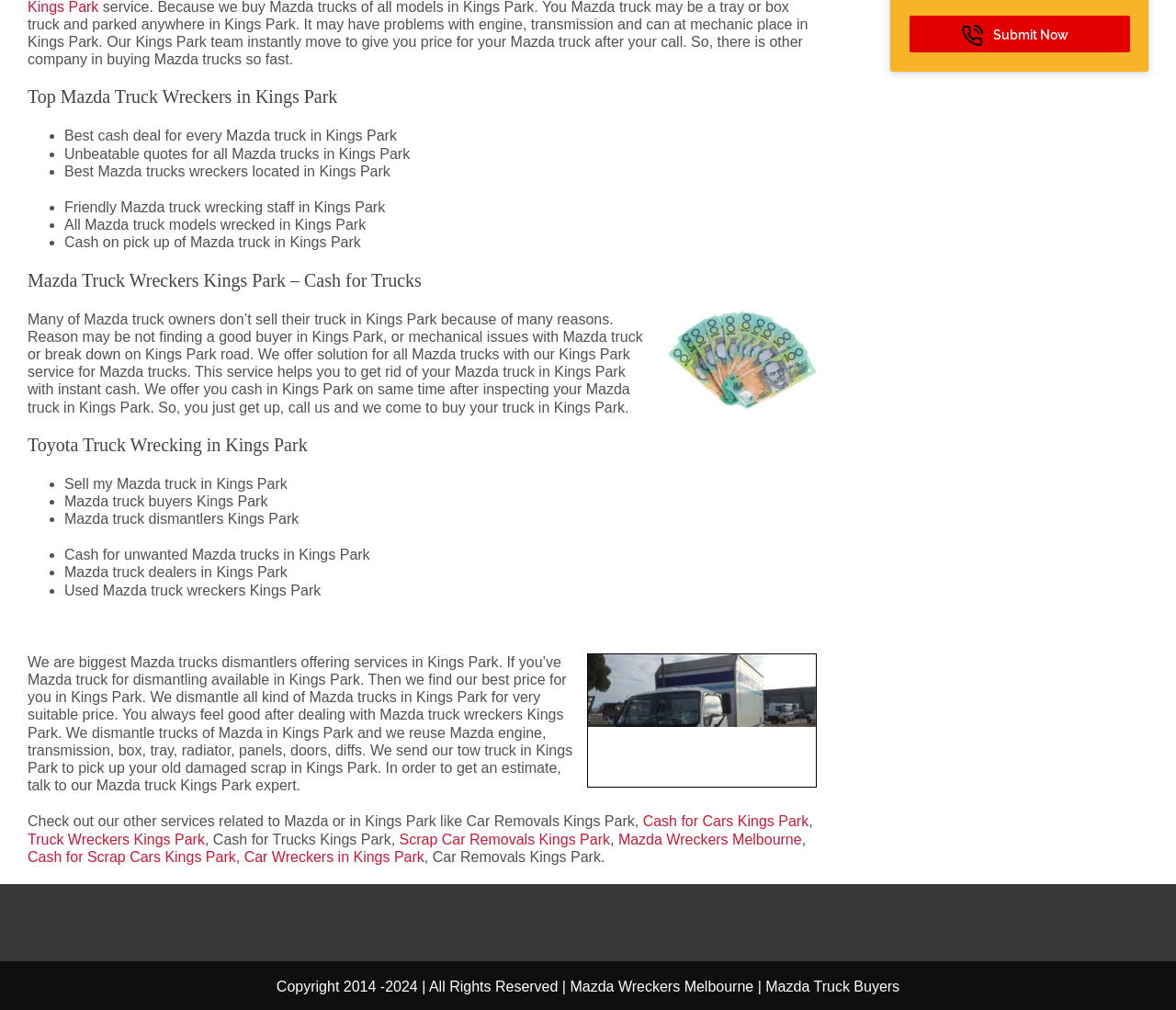Bounding box coordinates should be in the format (top-left x, top-left y, bottom-right x, bottom-right y) and all values should be floating point numbers between 0 and 1. Determine the bounding box coordinate for the UI element described as: Scrap Car Removals Kings Park

[0.34, 0.817, 0.519, 0.832]